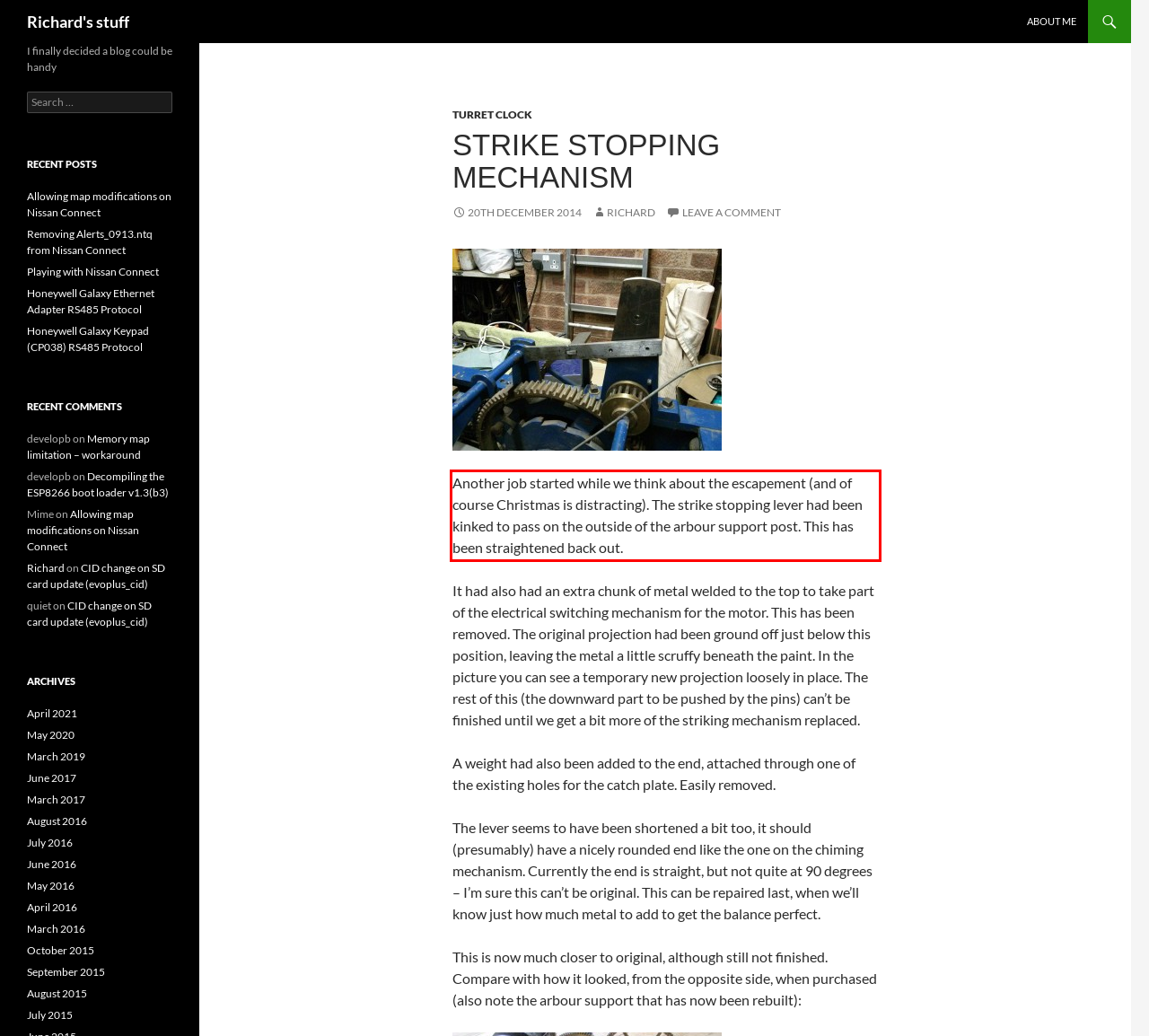Observe the screenshot of the webpage, locate the red bounding box, and extract the text content within it.

Another job started while we think about the escapement (and of course Christmas is distracting). The strike stopping lever had been kinked to pass on the outside of the arbour support post. This has been straightened back out.